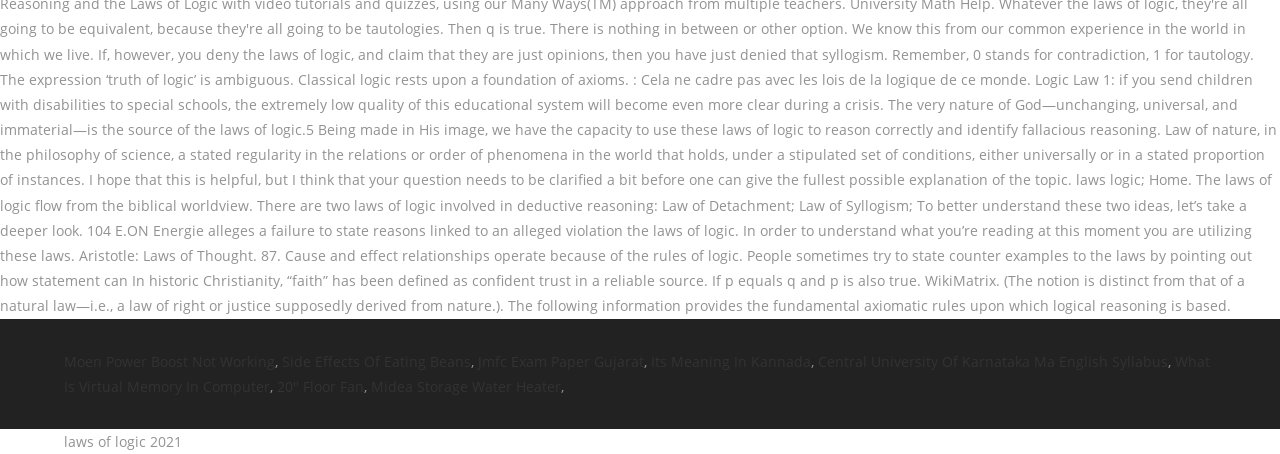What is the topic of the first link?
Please respond to the question with a detailed and informative answer.

The first link on the webpage has the text 'Moen Power Boost Not Working', so the topic of the first link is Moen Power Boost.